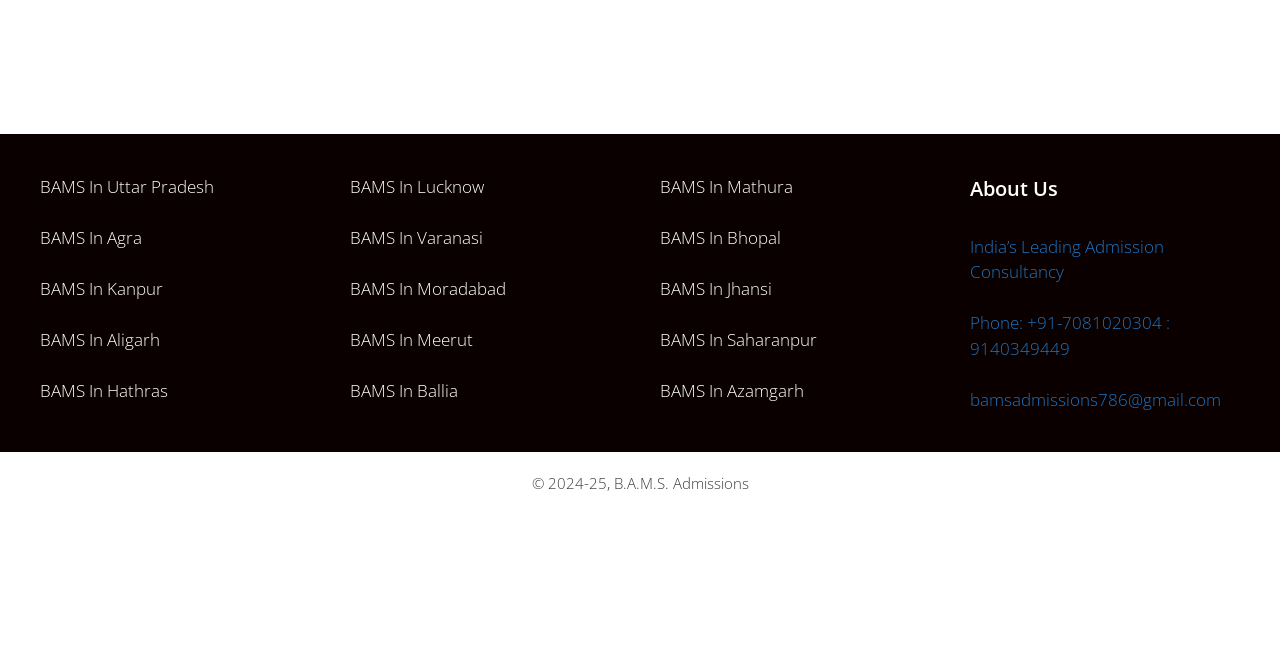What is the primary focus of the webpage?
Please provide a detailed and thorough answer to the question.

The primary focus of the webpage is BAMS Admissions, which can be inferred from the multiple links on the page related to BAMS admissions in different cities in Uttar Pradesh and other states.